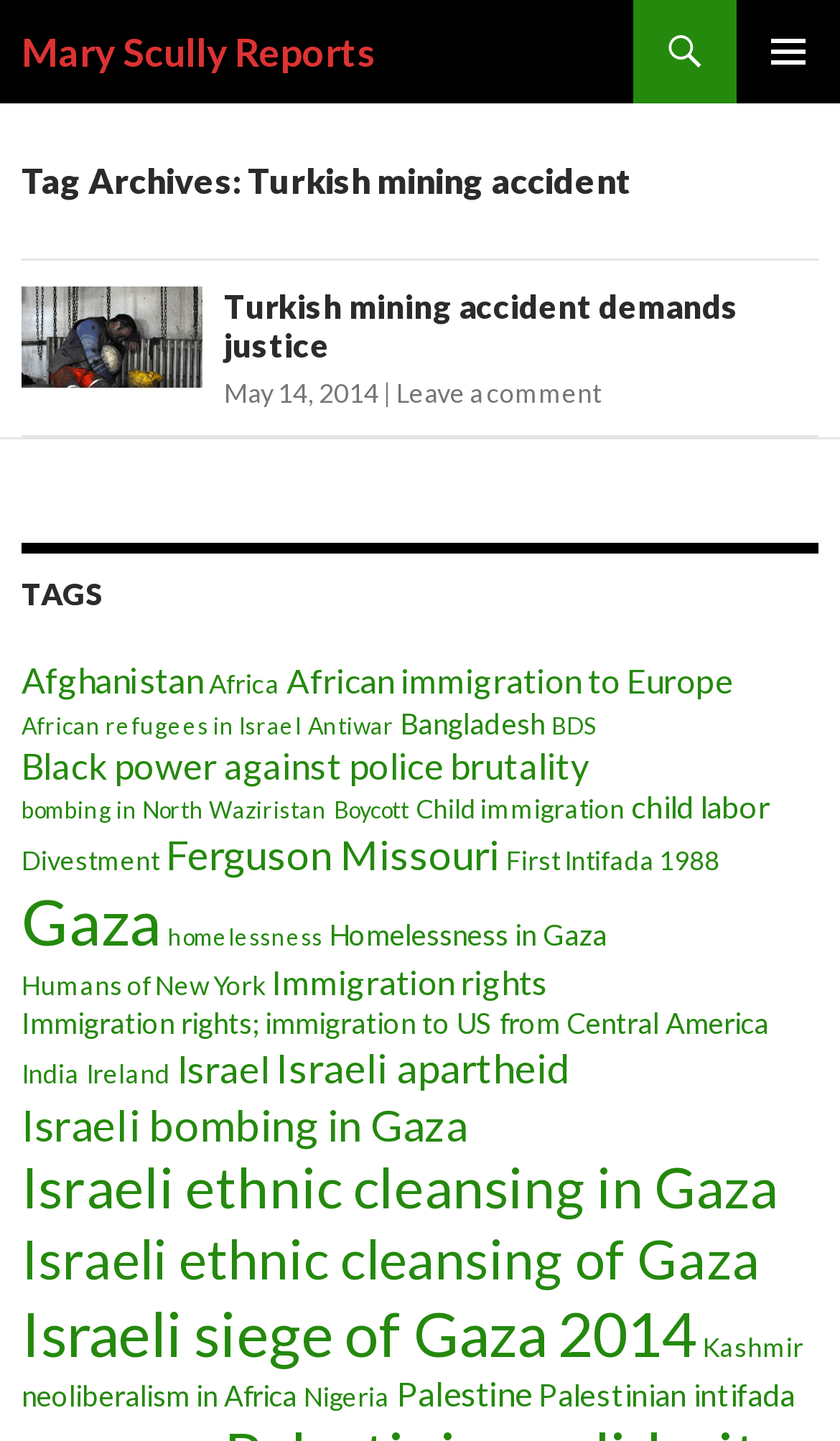Answer the question in one word or a short phrase:
What is the title of the current article?

Turkish mining accident demands justice